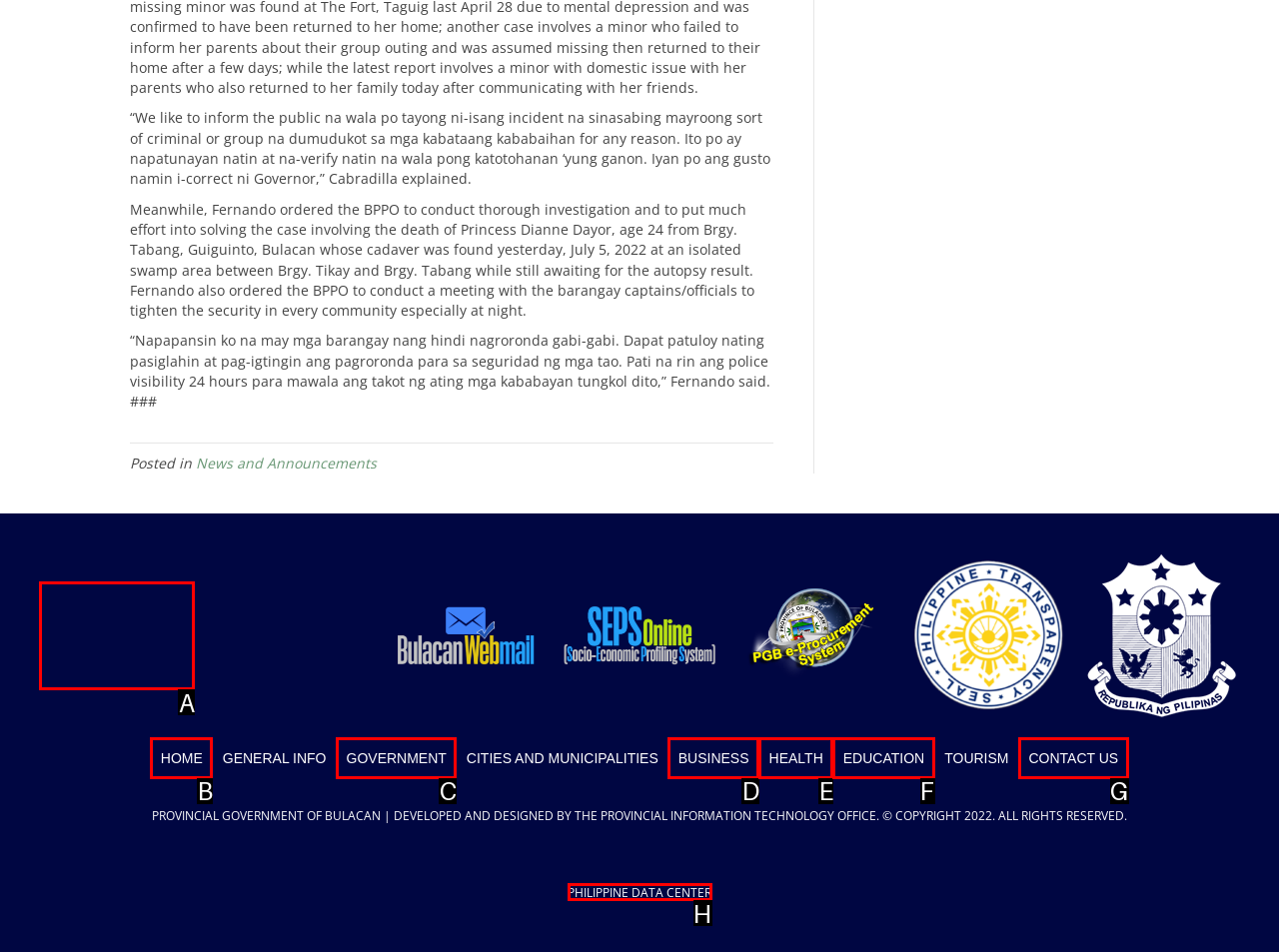Determine the HTML element to be clicked to complete the task: Visit Galing Bulacan. Answer by giving the letter of the selected option.

A